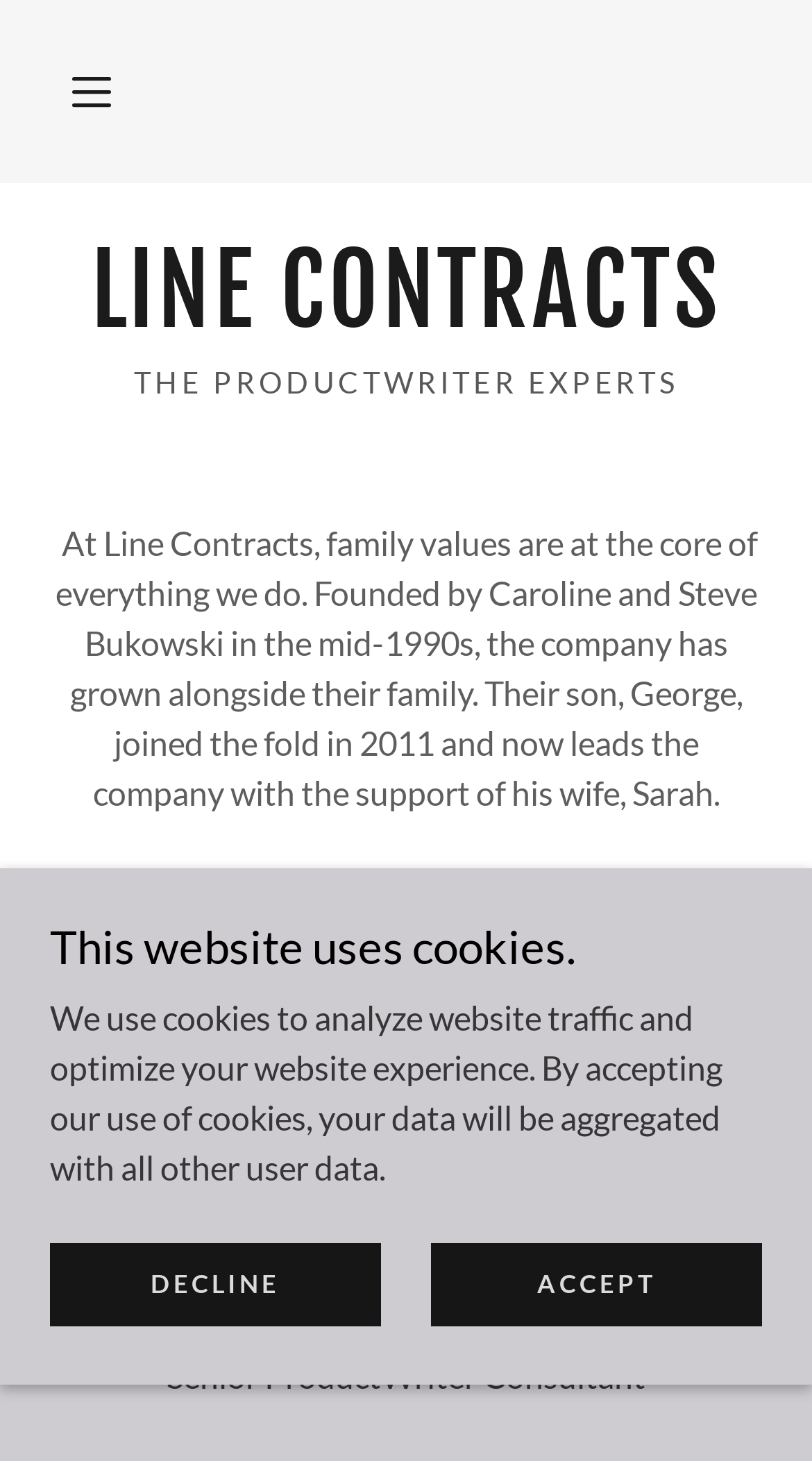Provide a one-word or one-phrase answer to the question:
How many family members are involved in the company?

Four